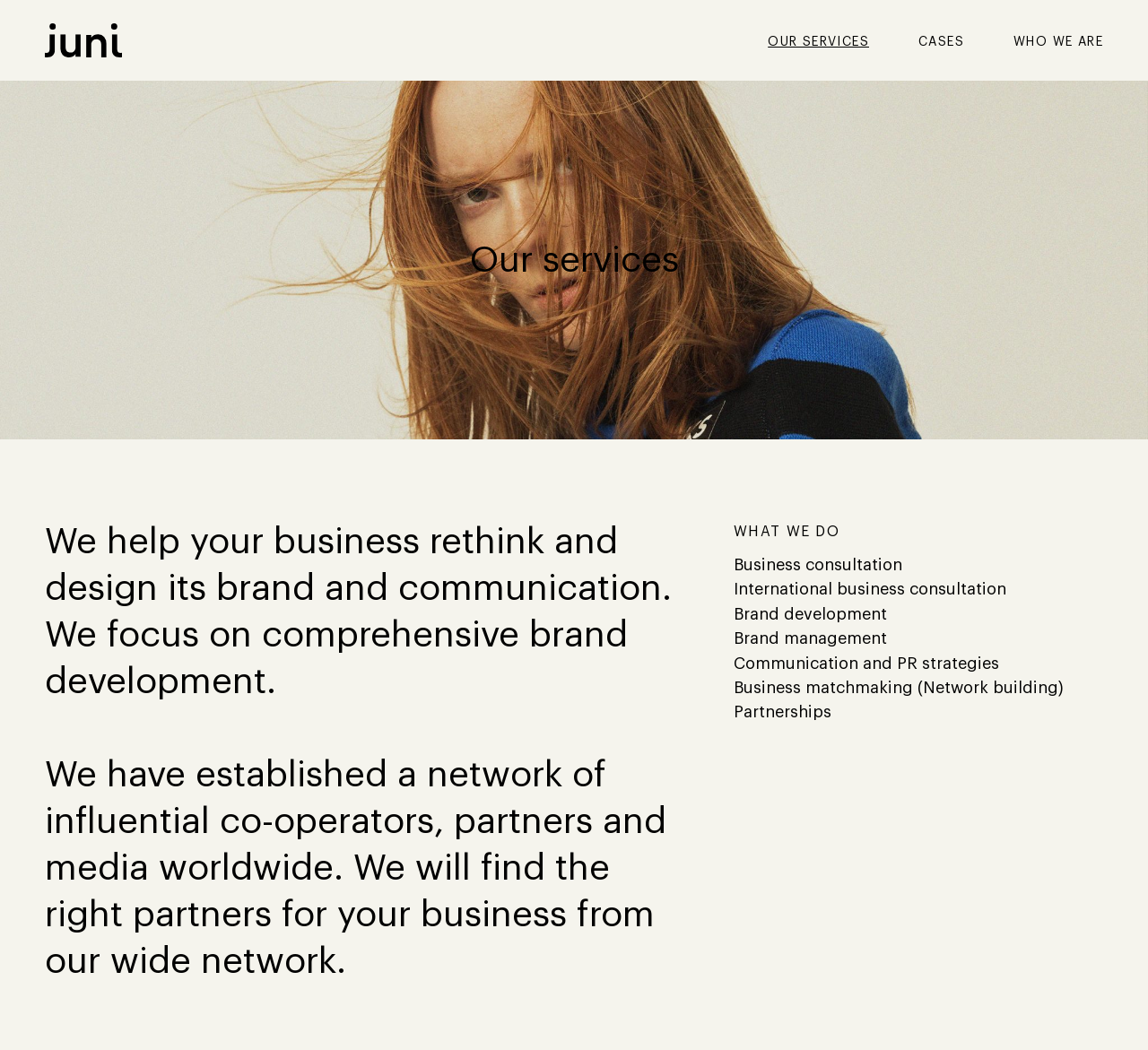What services does the company offer?
Please give a detailed and elaborate answer to the question.

The webpage lists several services offered by the company, including business consultation, international business consultation, brand development, brand management, communication and PR strategies, business matchmaking, and partnerships. These services are listed under the heading 'WHAT WE DO'.